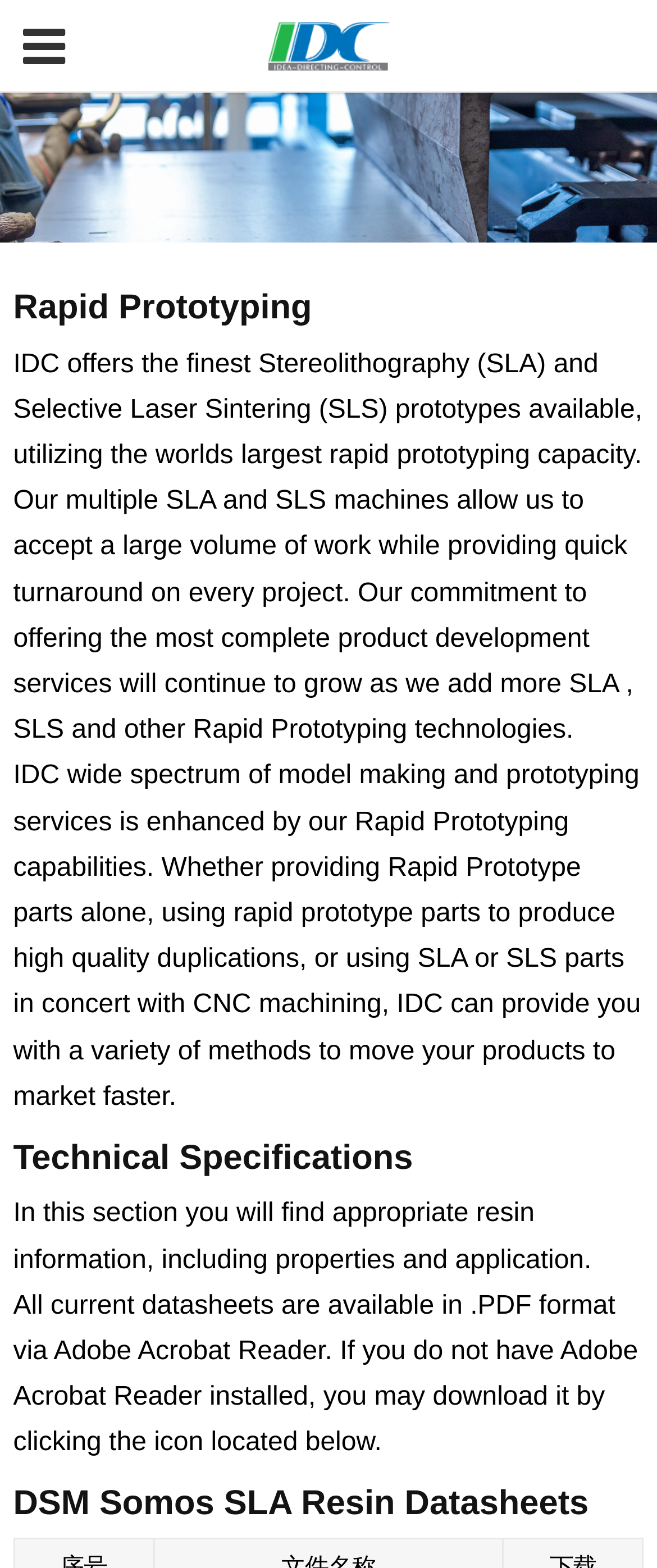Give a short answer to this question using one word or a phrase:
What is the name of the resin mentioned on the webpage?

DSM Somos SLA Resin